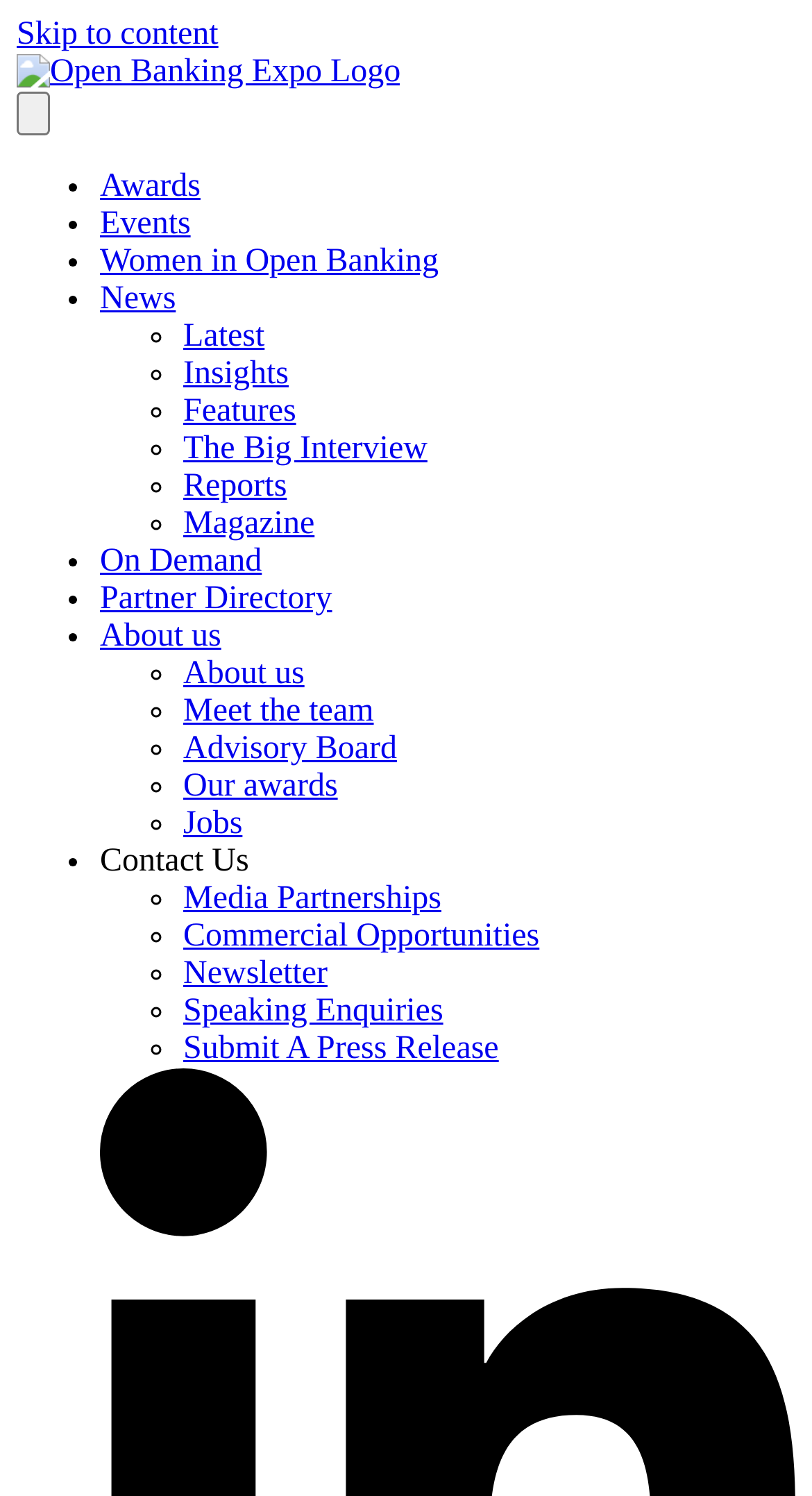Locate the bounding box coordinates for the element described below: "Newsletter". The coordinates must be four float values between 0 and 1, formatted as [left, top, right, bottom].

[0.226, 0.639, 0.403, 0.663]